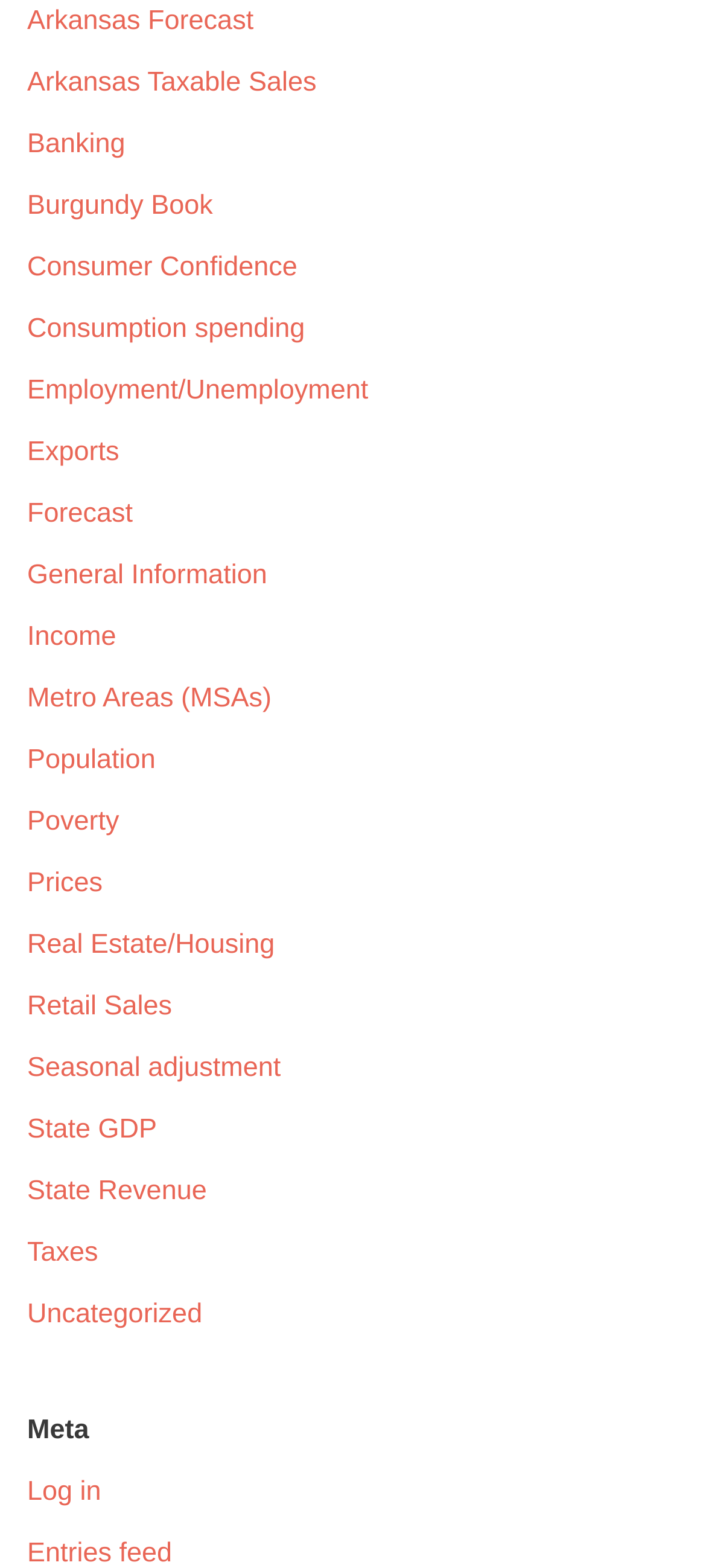Provide the bounding box coordinates for the area that should be clicked to complete the instruction: "View Retail Sales information".

[0.038, 0.631, 0.244, 0.651]